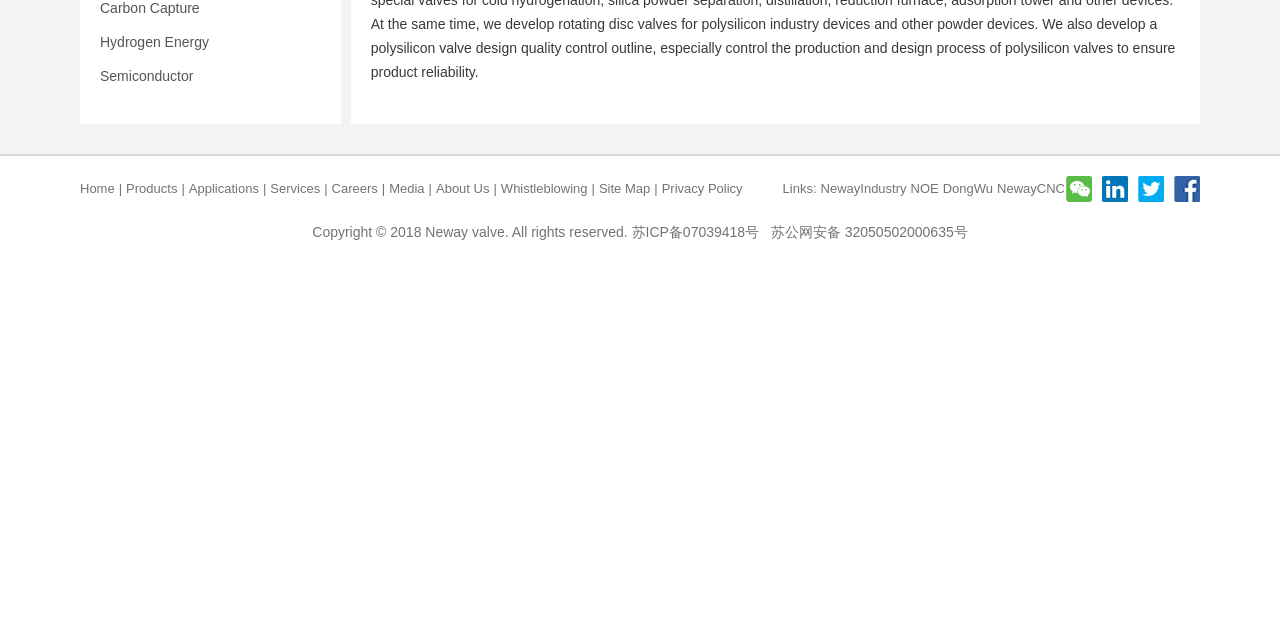Find the bounding box coordinates for the UI element whose description is: "NewayCNC". The coordinates should be four float numbers between 0 and 1, in the format [left, top, right, bottom].

[0.779, 0.275, 0.832, 0.316]